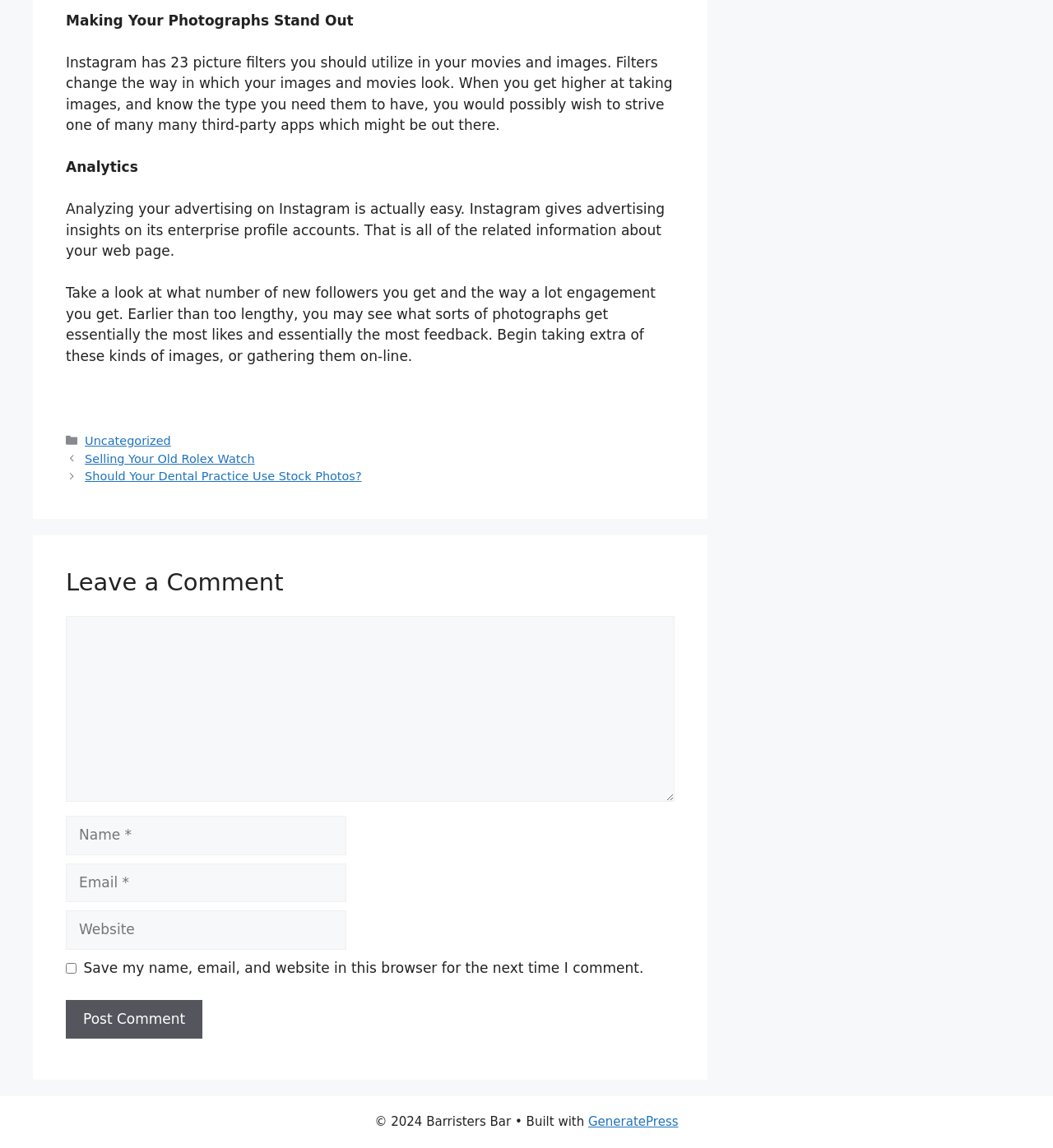Predict the bounding box coordinates of the area that should be clicked to accomplish the following instruction: "Click the 'Post Comment' button". The bounding box coordinates should consist of four float numbers between 0 and 1, i.e., [left, top, right, bottom].

[0.062, 0.871, 0.192, 0.905]